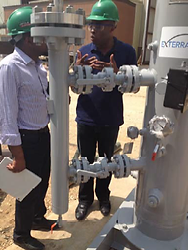Give a detailed account of the elements present in the image.

The image depicts two professionals, both wearing green hard hats, engaged in a discussion near industrial machinery. One individual, dressed in a light blue striped shirt and holding a clipboard, appears to be listening intently while the other, in a dark shirt, gestures as he explains something about the equipment. The machinery in focus features a series of pipes and valves, suggesting they are involved in inspection or operation processes within an industrial setting, likely related to energy services. This scene captures a moment of collaboration, emphasizing the hands-on nature of their work in the field of inspection services.